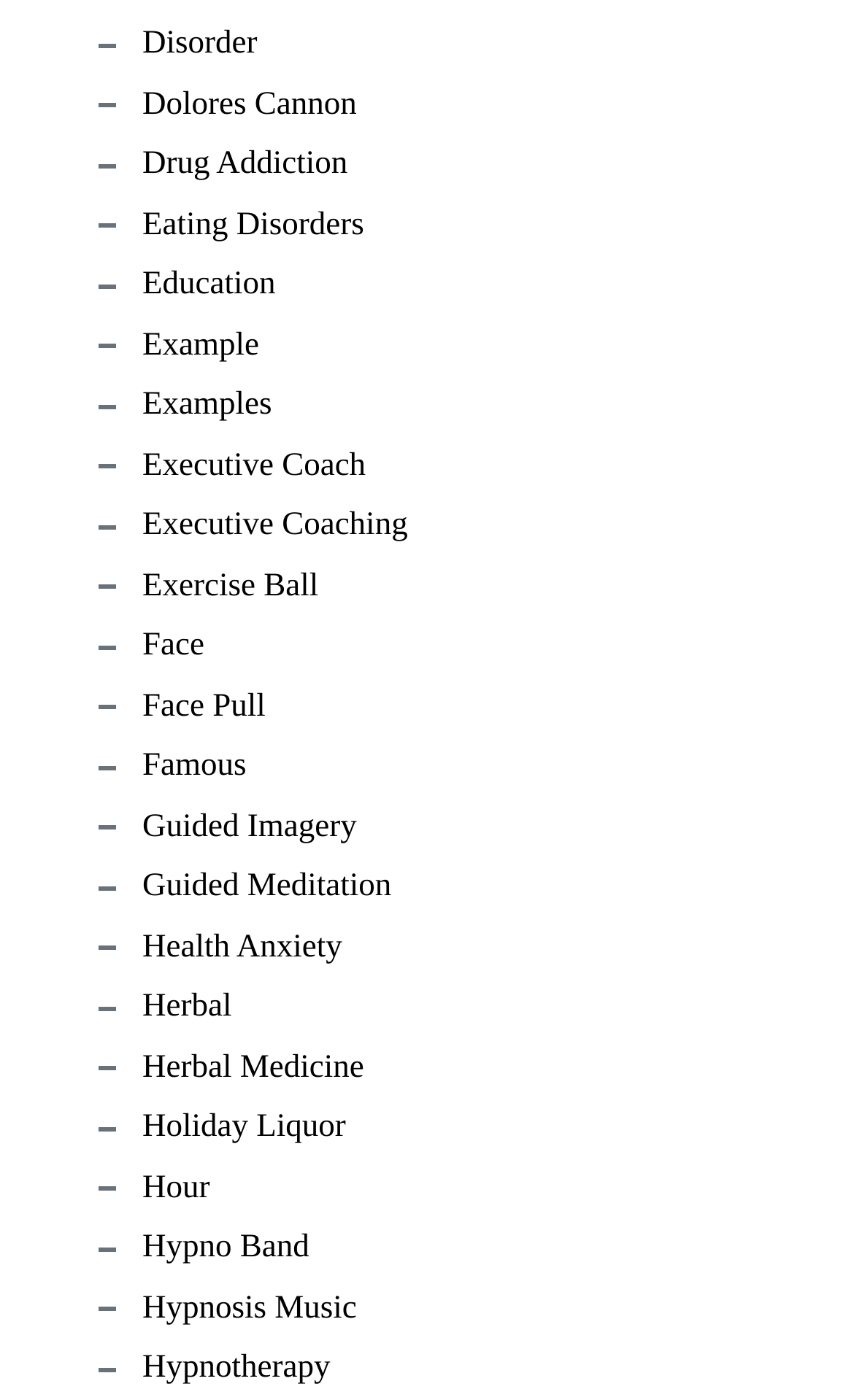What is the link below 'Eating Disorders'?
Please provide a single word or phrase based on the screenshot.

Education